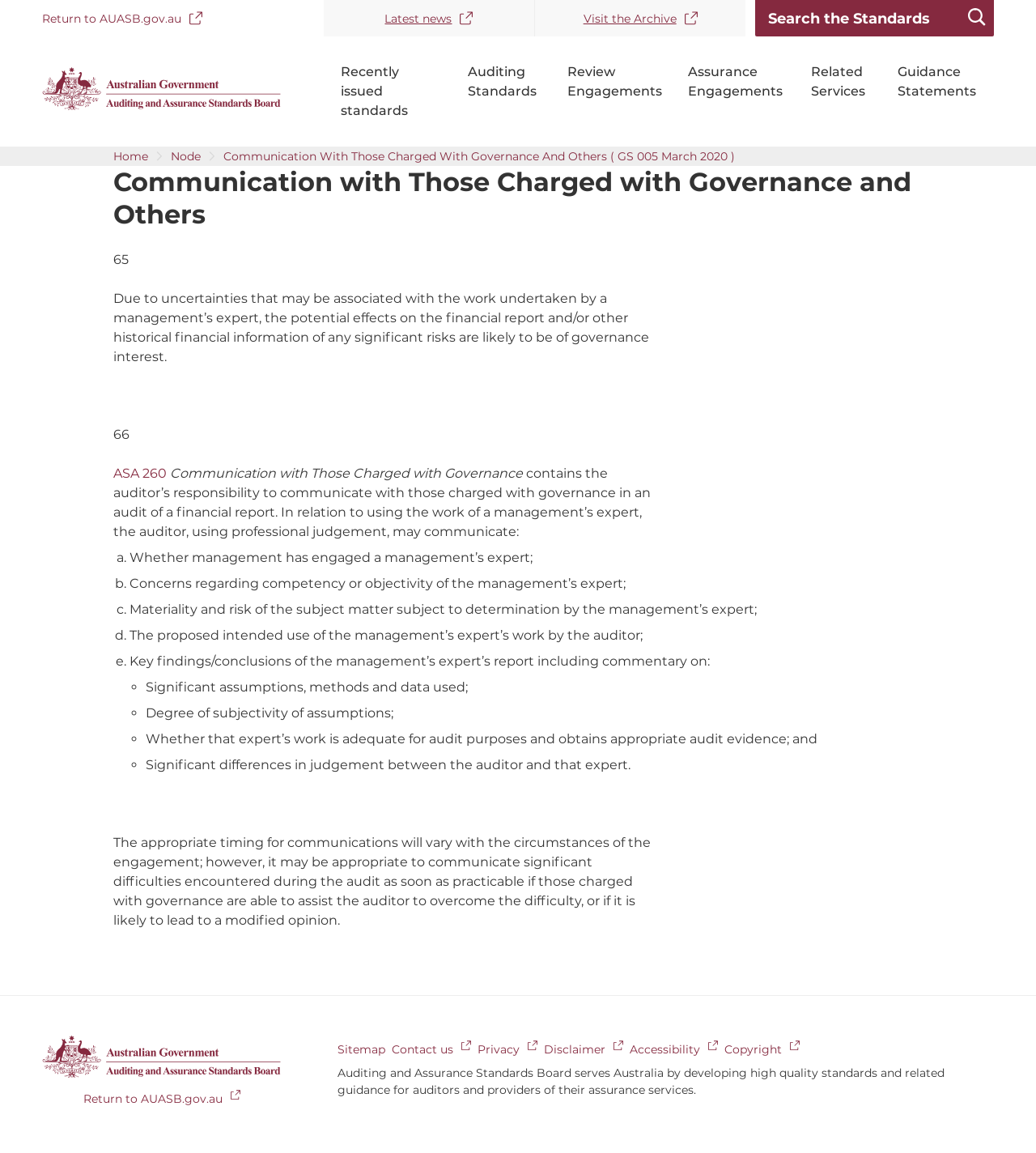With reference to the image, please provide a detailed answer to the following question: What is the purpose of the 'Search the Standards' textbox?

The 'Search the Standards' textbox is located at the top right corner of the webpage, and it allows users to search for specific standards by typing in keywords or phrases. This feature is likely intended to facilitate quick access to relevant standards for users who know what they are looking for.